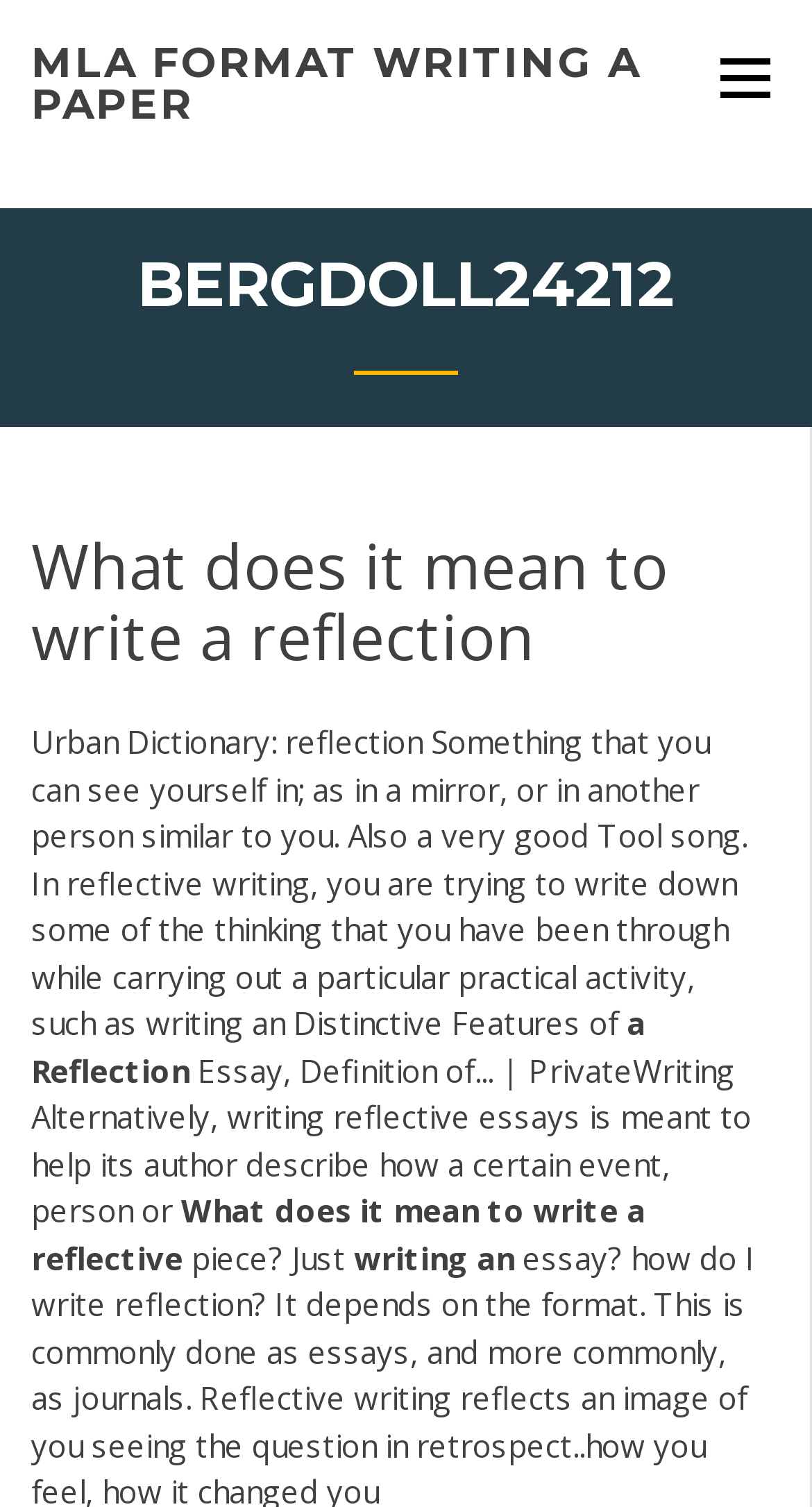What is the name of the author or contributor?
Look at the image and respond with a single word or a short phrase.

BERGDOLL24212